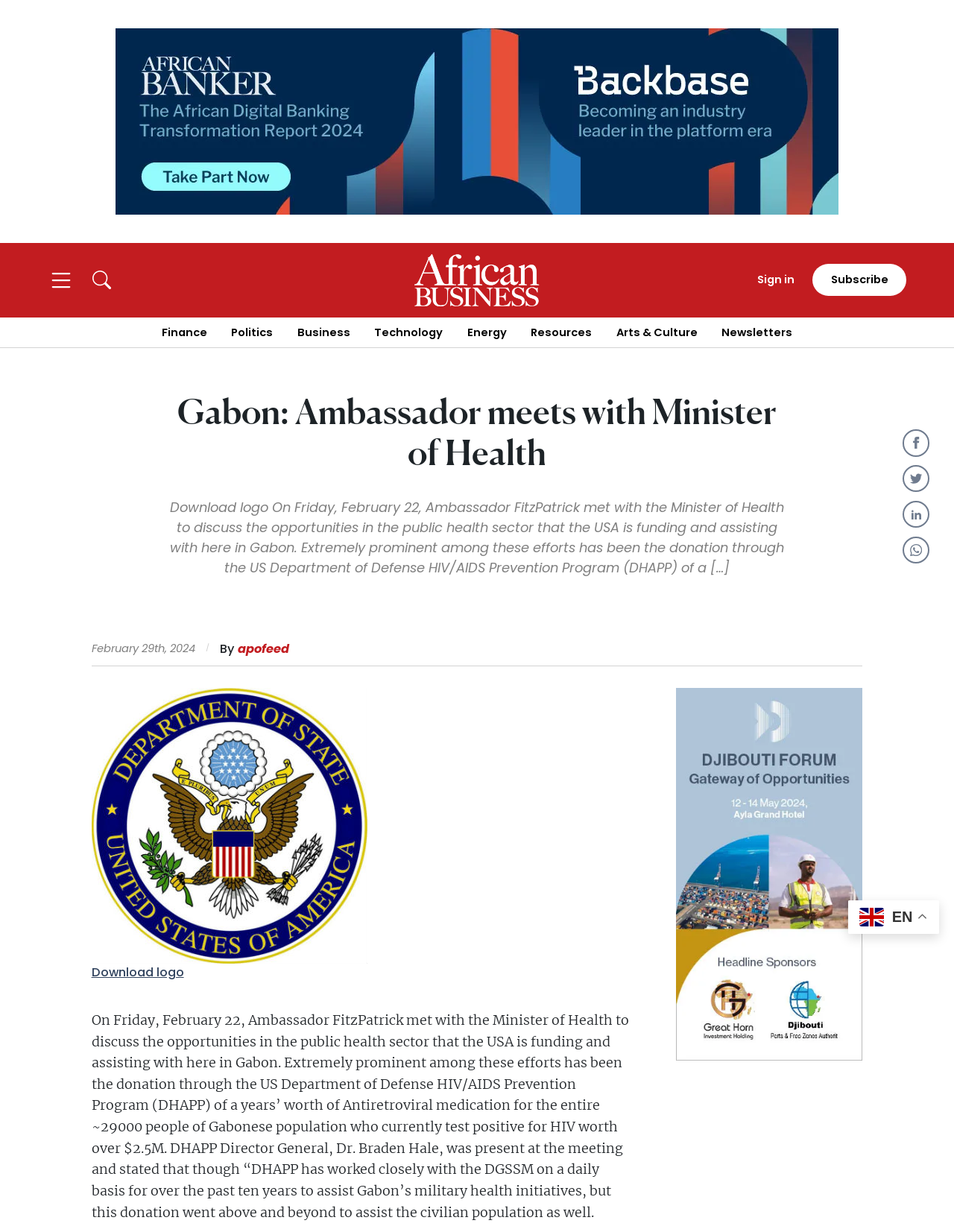Identify the bounding box coordinates for the region of the element that should be clicked to carry out the instruction: "Download logo". The bounding box coordinates should be four float numbers between 0 and 1, i.e., [left, top, right, bottom].

[0.177, 0.318, 0.823, 0.384]